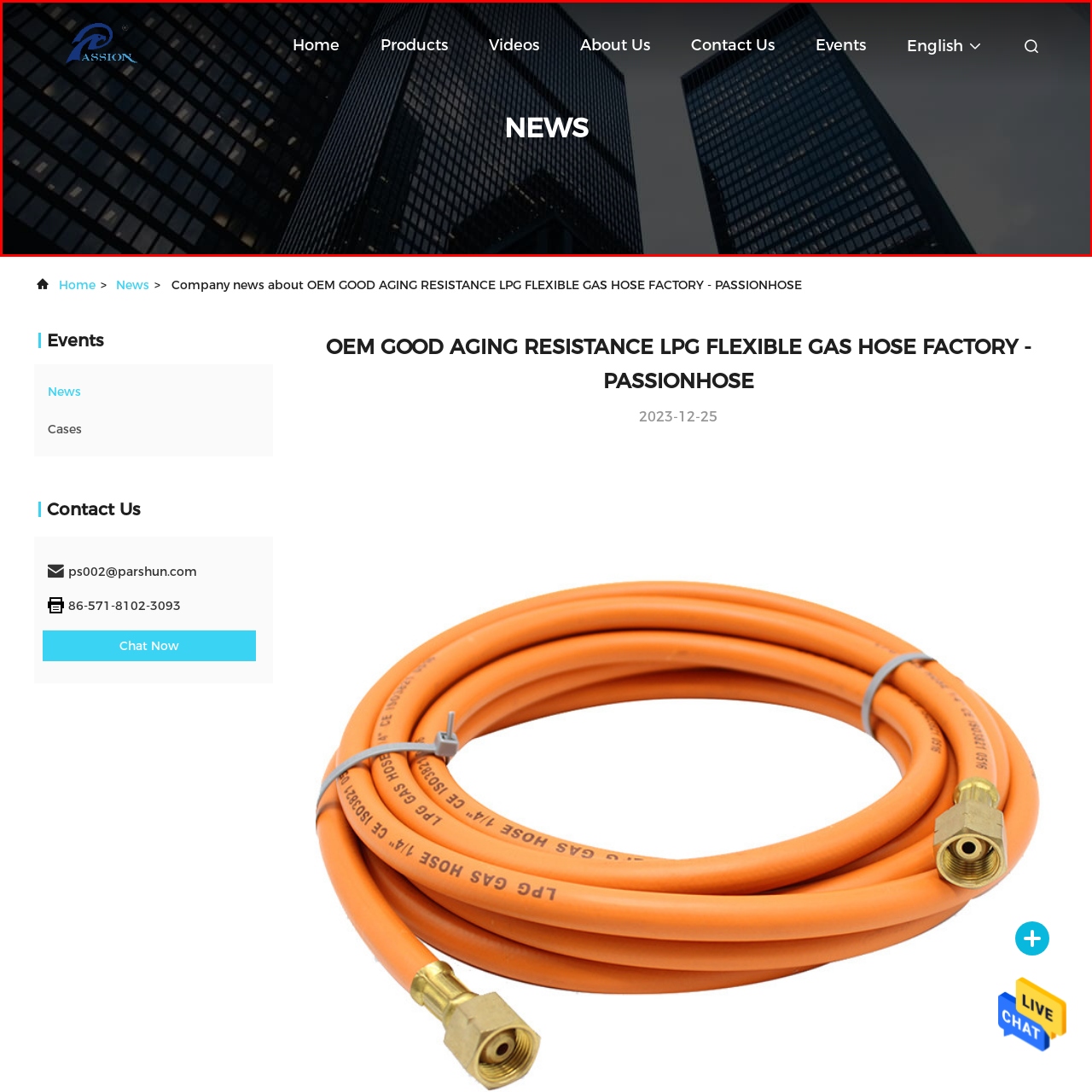What is the background of the 'NEWS' heading?
Inspect the image portion within the red bounding box and deliver a detailed answer to the question.

The 'NEWS' heading is positioned against a backdrop of towering glass skyscrapers, which convey a sense of professionalism and industry, and enhance the modern aesthetic of the webpage.